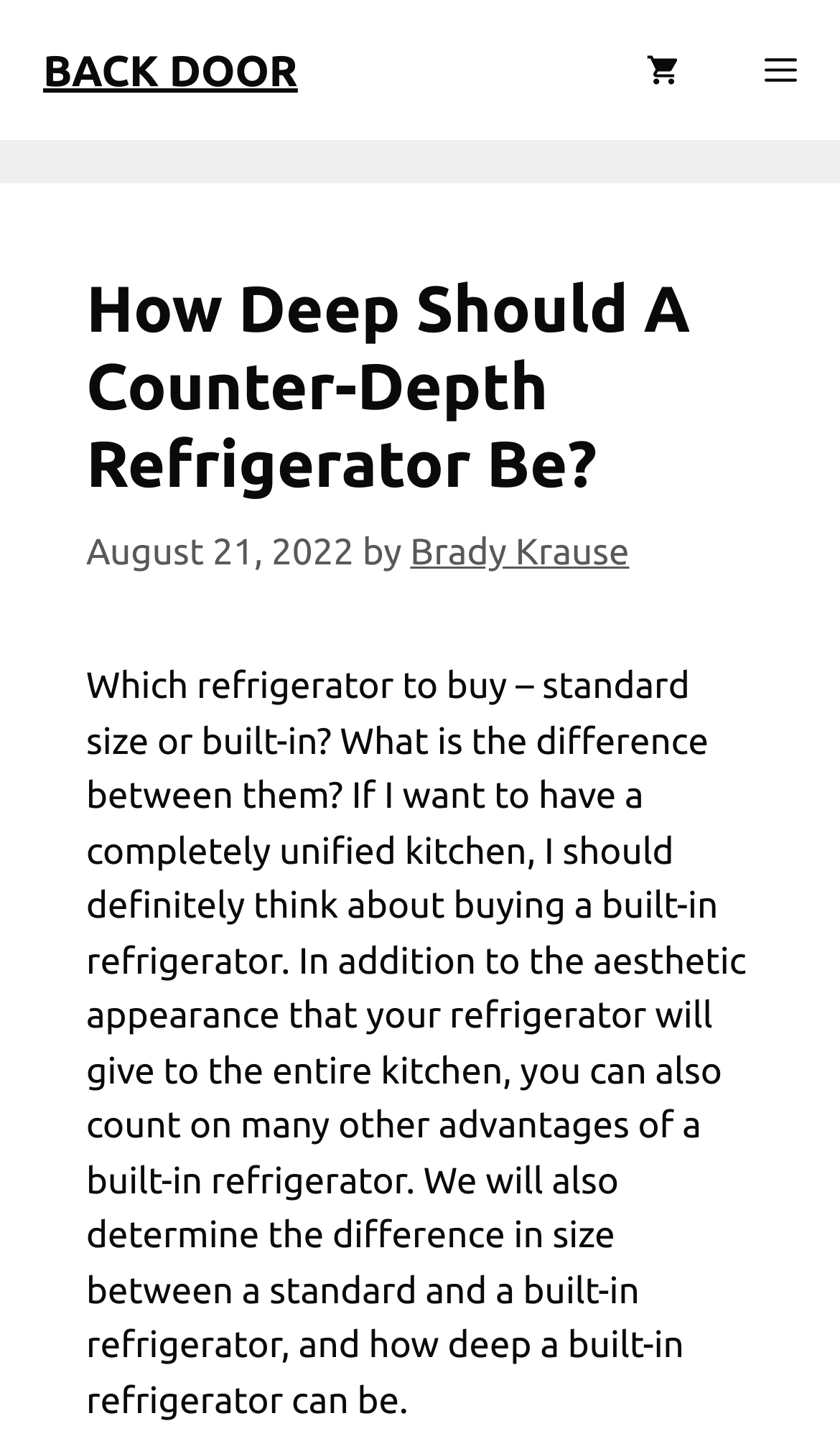What is the primary heading on this webpage?

How Deep Should A Counter-Depth Refrigerator Be?